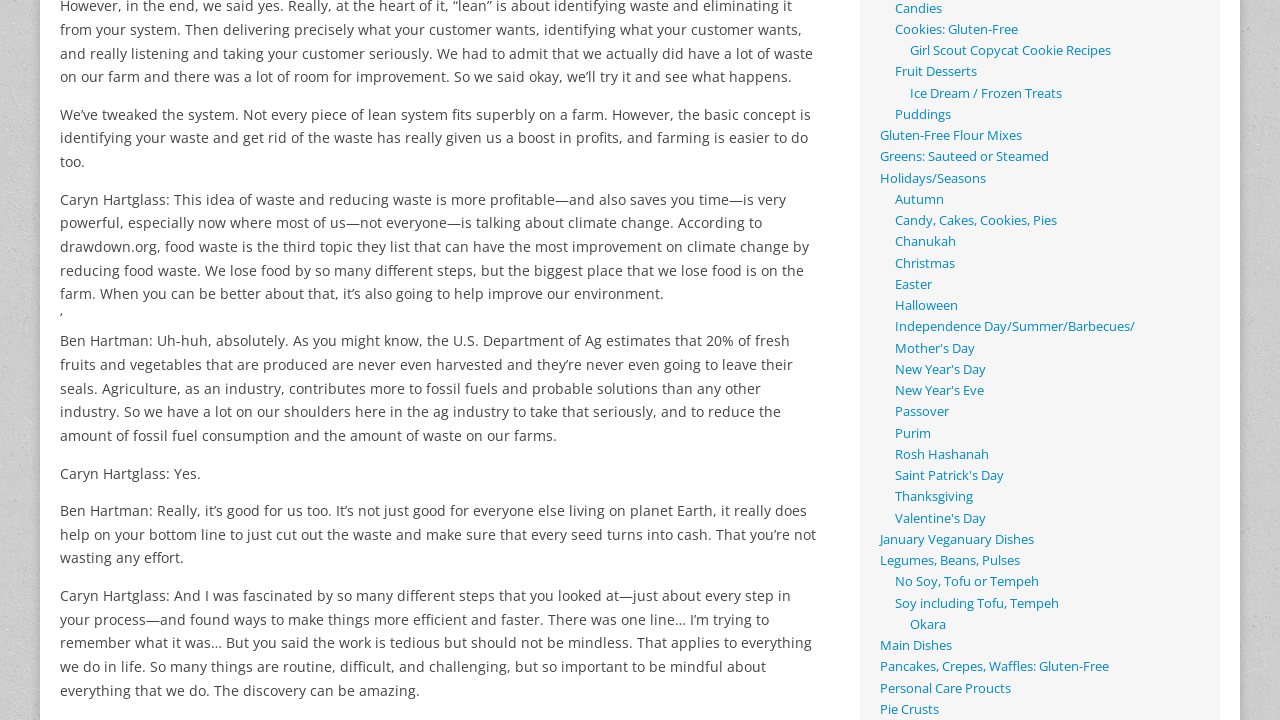Please find the bounding box coordinates of the section that needs to be clicked to achieve this instruction: "Check out 'Holidays/Seasons'".

[0.688, 0.236, 0.77, 0.259]